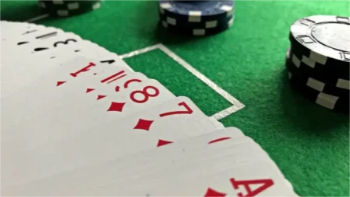What colors are the poker chips?
Based on the screenshot, give a detailed explanation to answer the question.

The image shows several poker chips stacked around the playing cards, with some chips in black and blue colors, adding to the game's atmosphere and visual appeal.